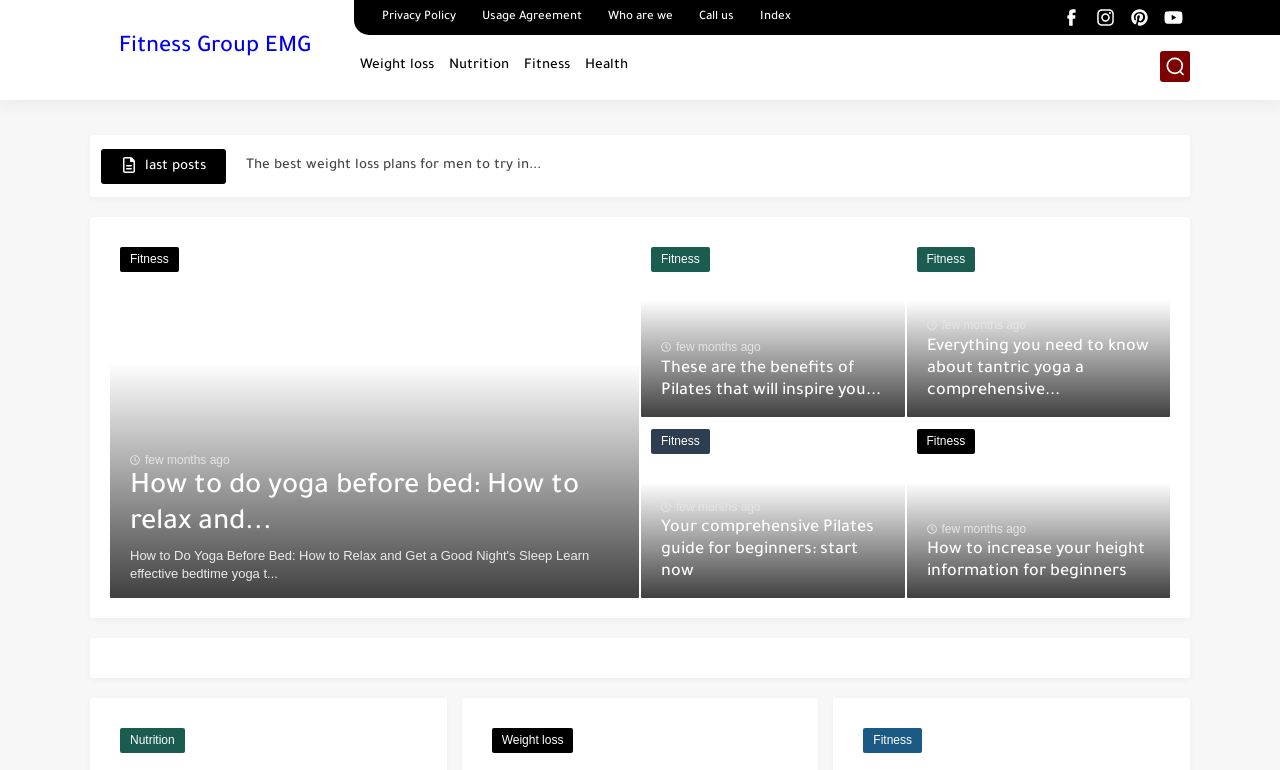Please identify the bounding box coordinates of the element's region that needs to be clicked to fulfill the following instruction: "Click on the 'Weight loss' link". The bounding box coordinates should consist of four float numbers between 0 and 1, i.e., [left, top, right, bottom].

[0.281, 0.075, 0.339, 0.095]